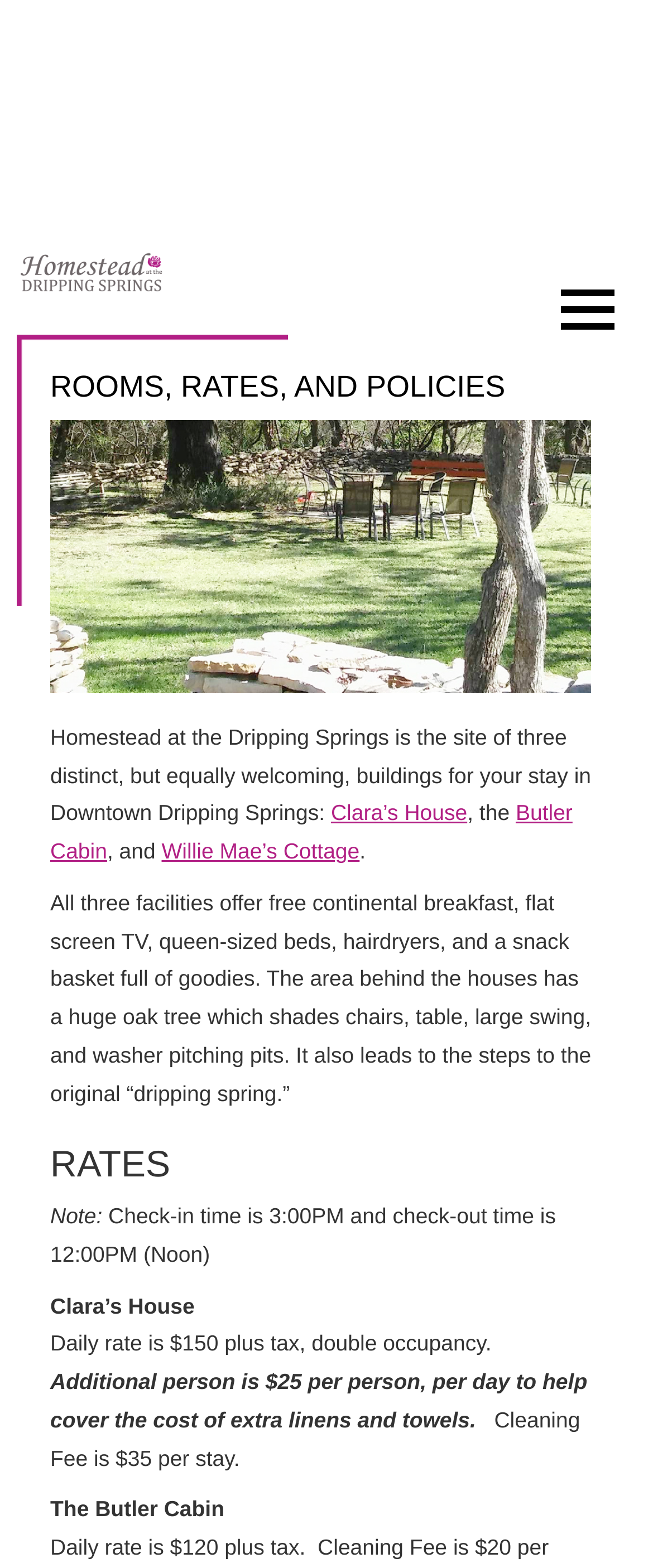Calculate the bounding box coordinates of the UI element given the description: "Butler Cabin".

[0.077, 0.51, 0.877, 0.551]